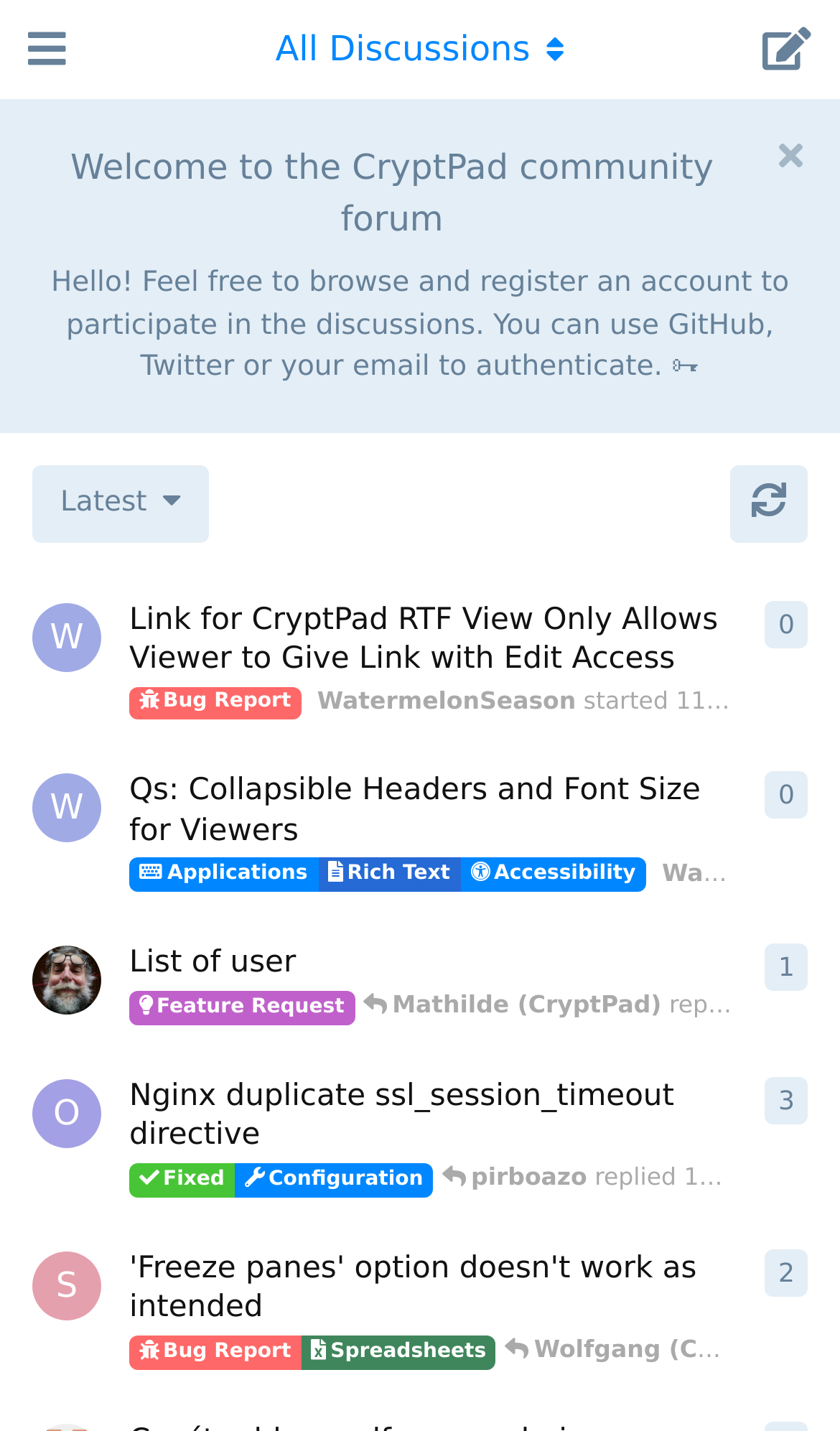Please specify the bounding box coordinates of the element that should be clicked to execute the given instruction: 'Refresh the discussion list'. Ensure the coordinates are four float numbers between 0 and 1, expressed as [left, top, right, bottom].

[0.869, 0.324, 0.962, 0.379]